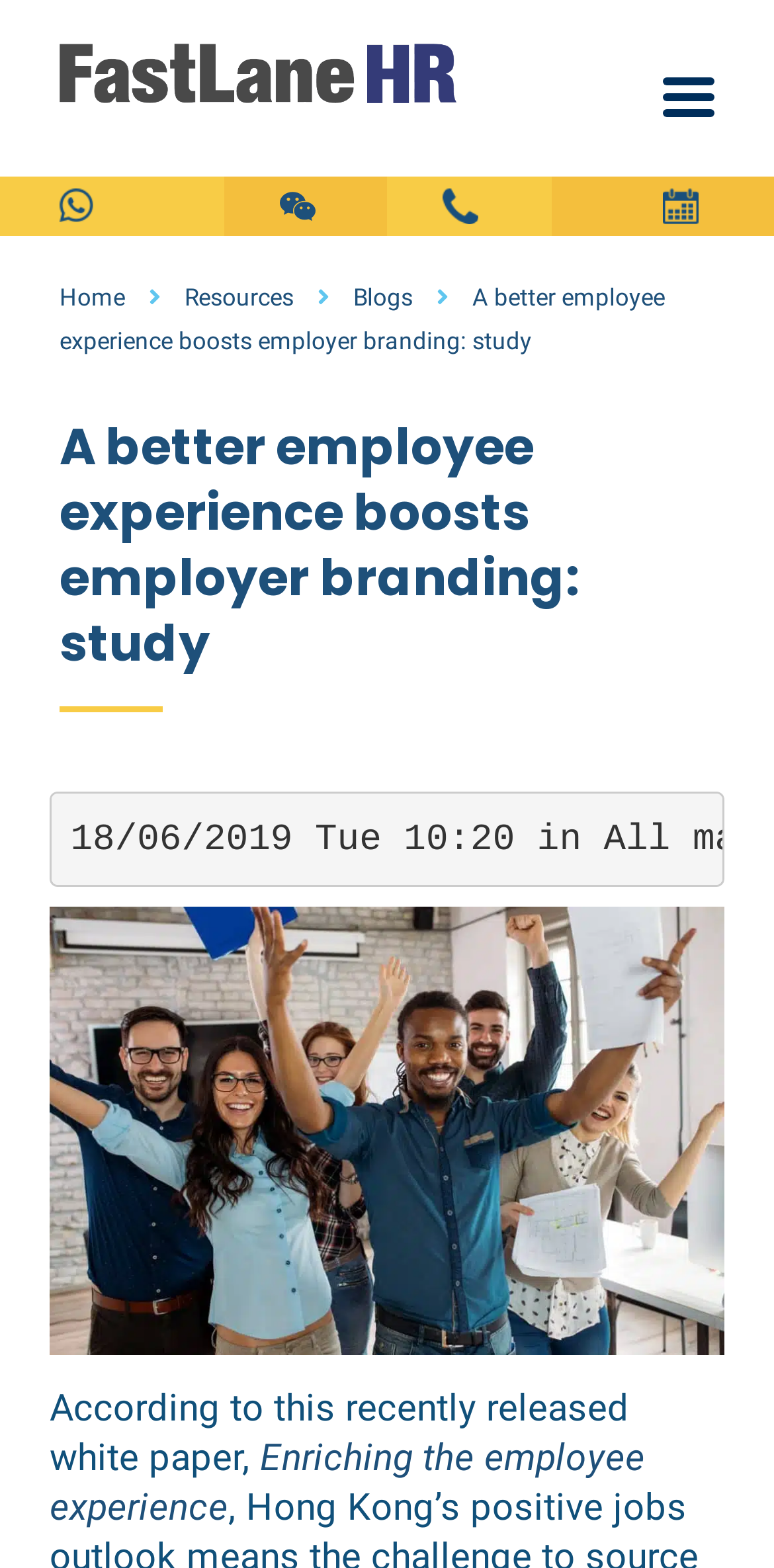Your task is to find and give the main heading text of the webpage.

A better employee experience boosts employer branding: study